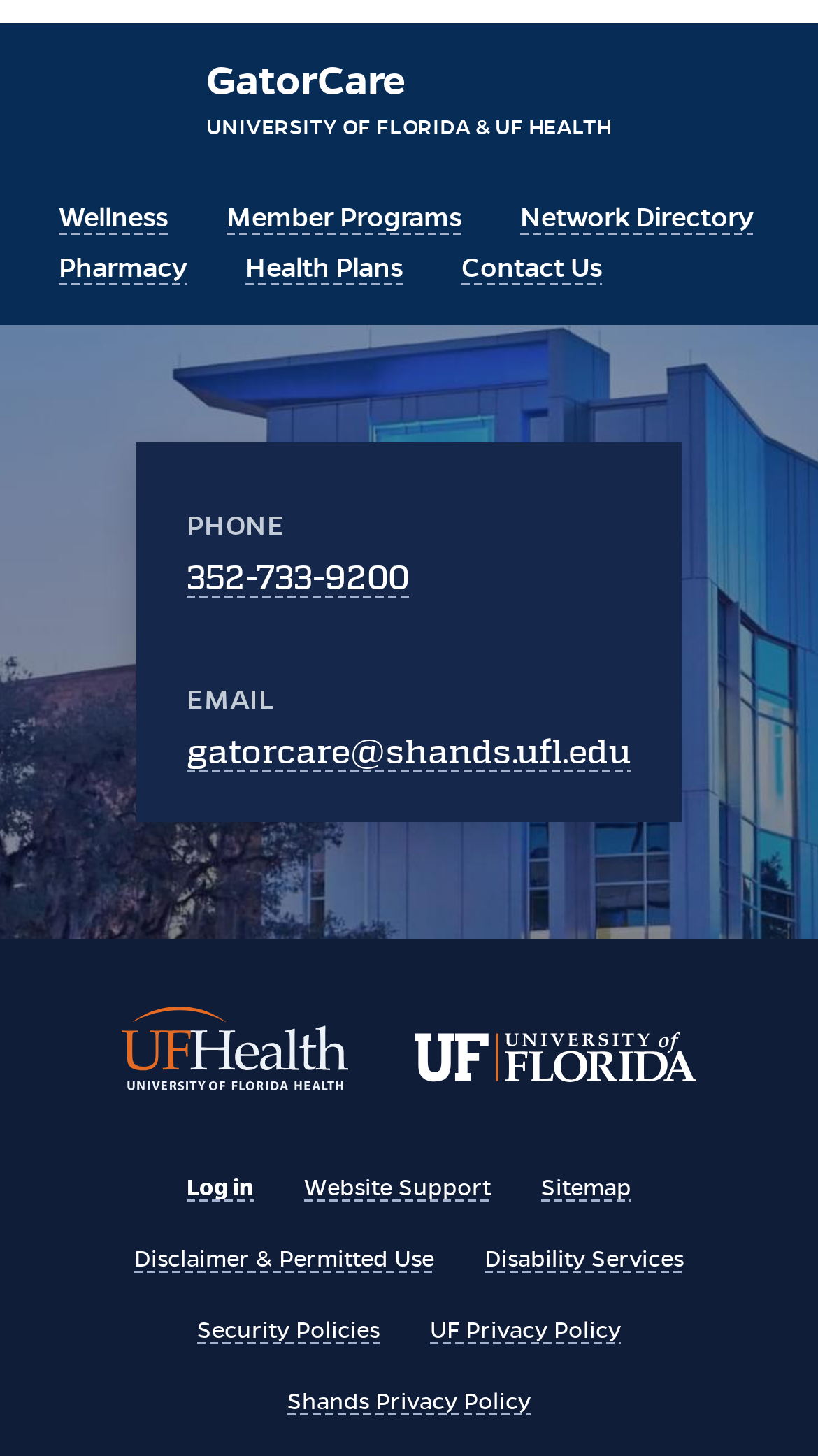Can you pinpoint the bounding box coordinates for the clickable element required for this instruction: "Visit the University of Florida Health homepage"? The coordinates should be four float numbers between 0 and 1, i.e., [left, top, right, bottom].

[0.149, 0.692, 0.426, 0.756]